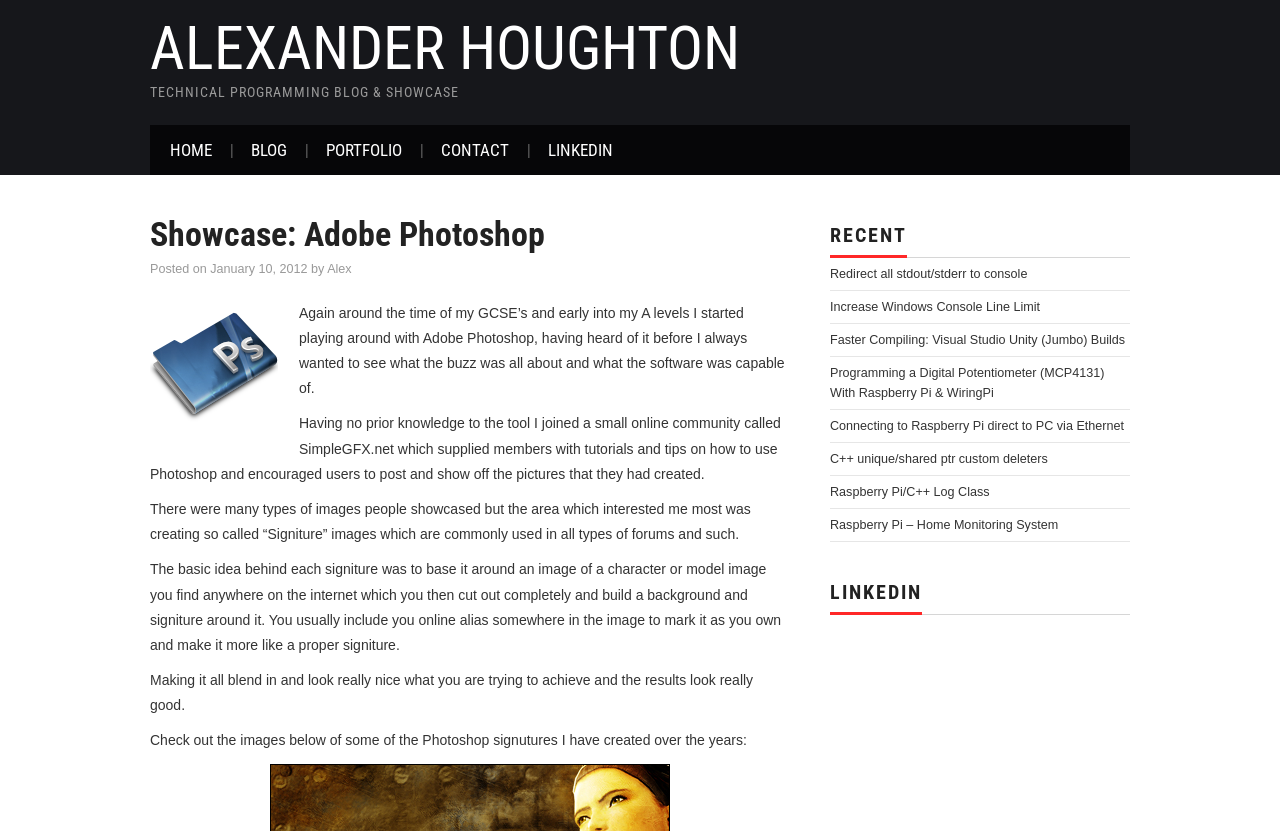Locate and extract the text of the main heading on the webpage.

Showcase: Adobe Photoshop